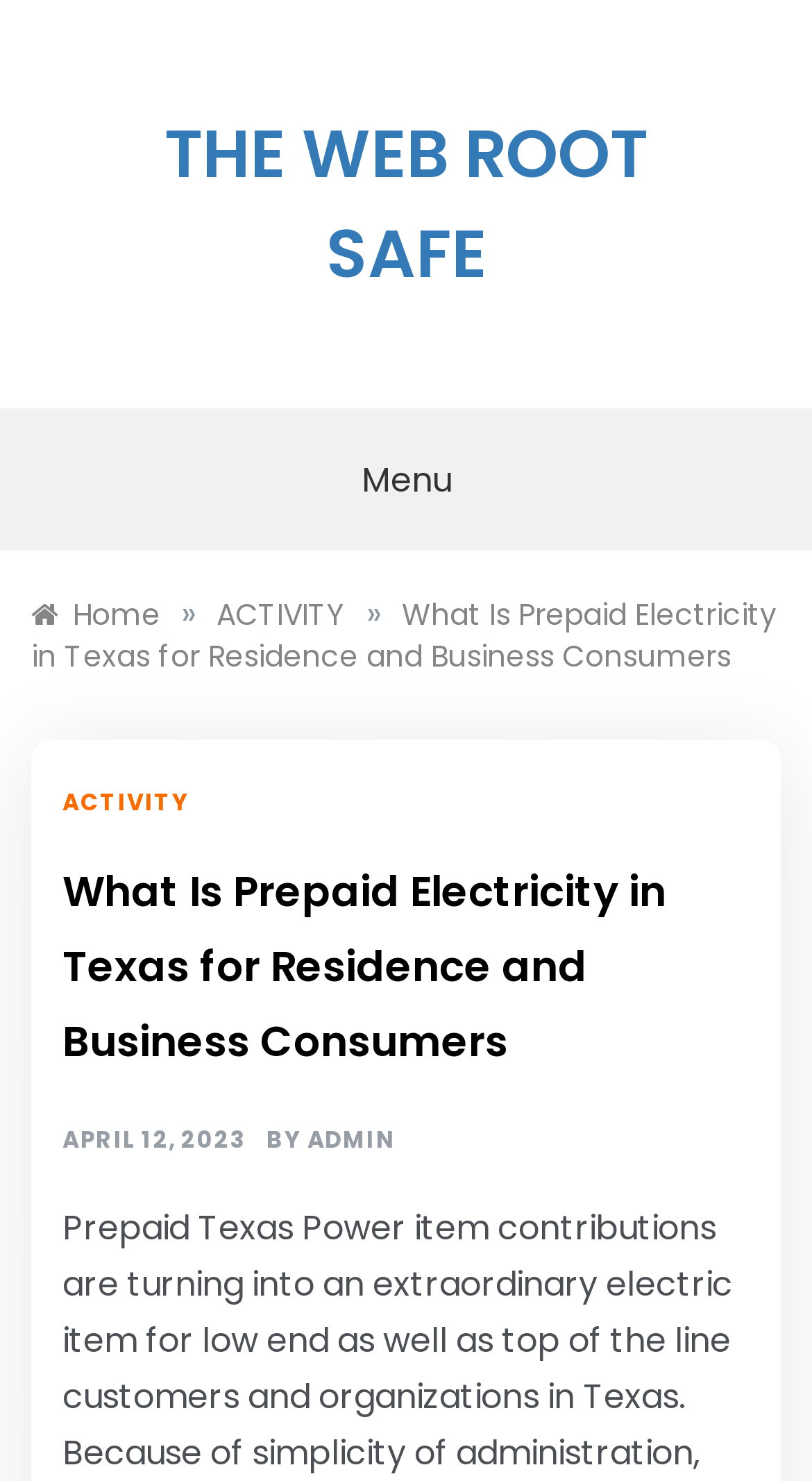Extract the primary header of the webpage and generate its text.

THE WEB ROOT SAFE